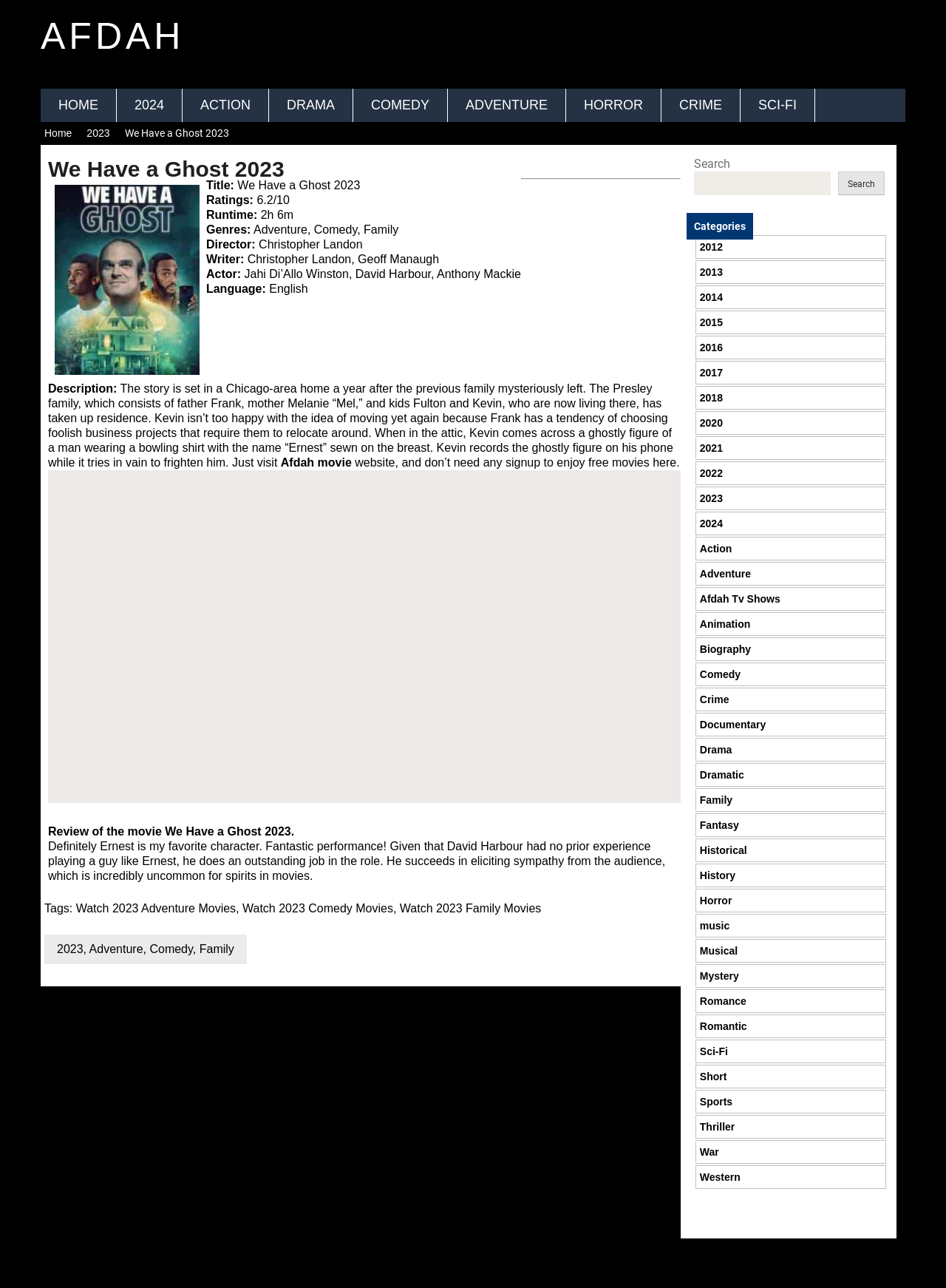Based on the description "Watch 2023 Adventure Movies", find the bounding box of the specified UI element.

[0.08, 0.7, 0.249, 0.71]